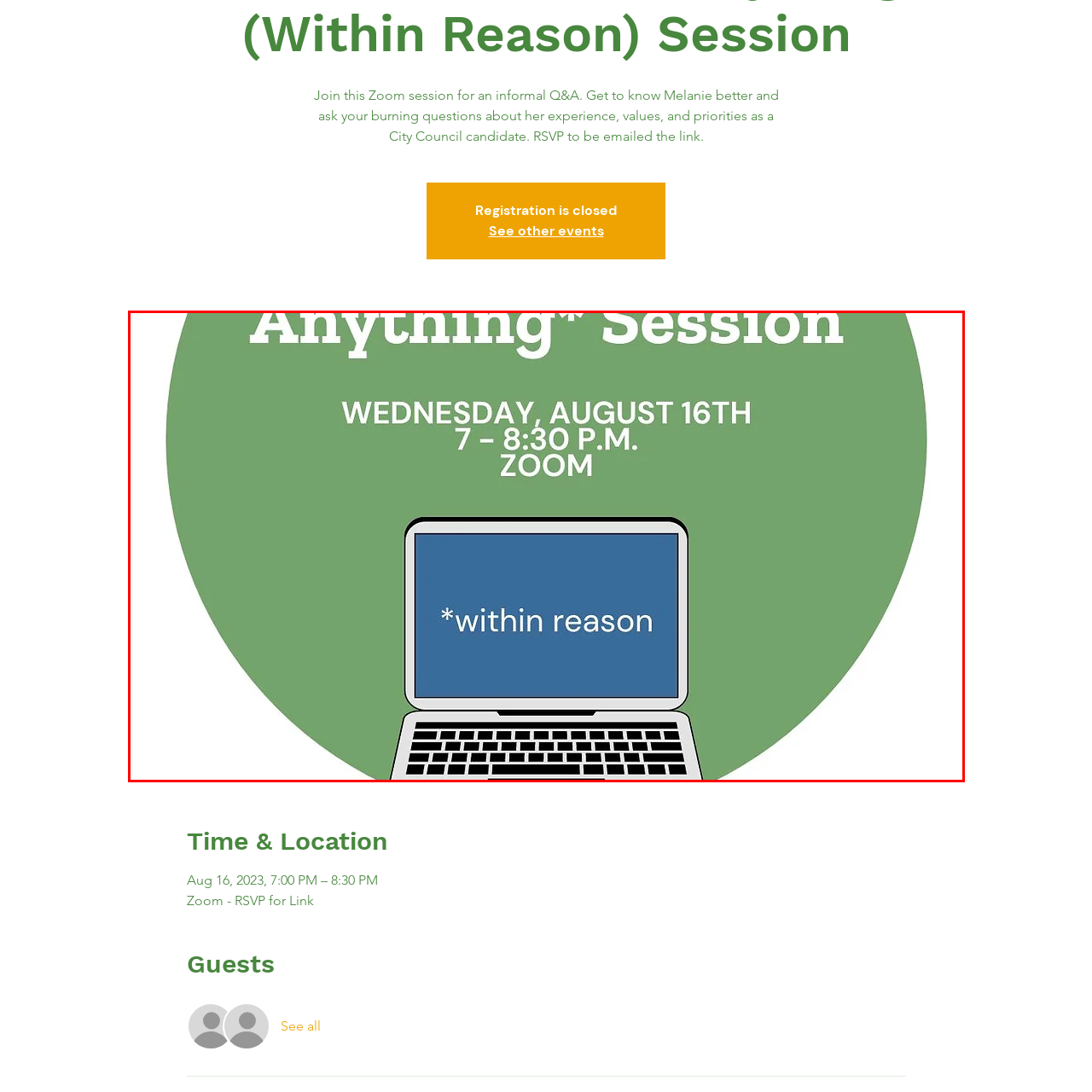Give a detailed account of the visual elements present in the image highlighted by the red border.

The image promotes an upcoming online event titled "Ask Melanie Anything (Within Reason) Session." It features a stylized laptop graphic with a blue screen displaying the phrase "*within reason". The background is a vibrant green circle, creating a visually appealing contrast. Key details are prominently displayed, including the date—Wednesday, August 16th—and the time—7 to 8:30 PM—indicating it will be held on Zoom. This informal Q&A session invites participants to engage with Melanie, providing an opportunity to learn more about her values, experiences, and priorities as a City Council candidate.